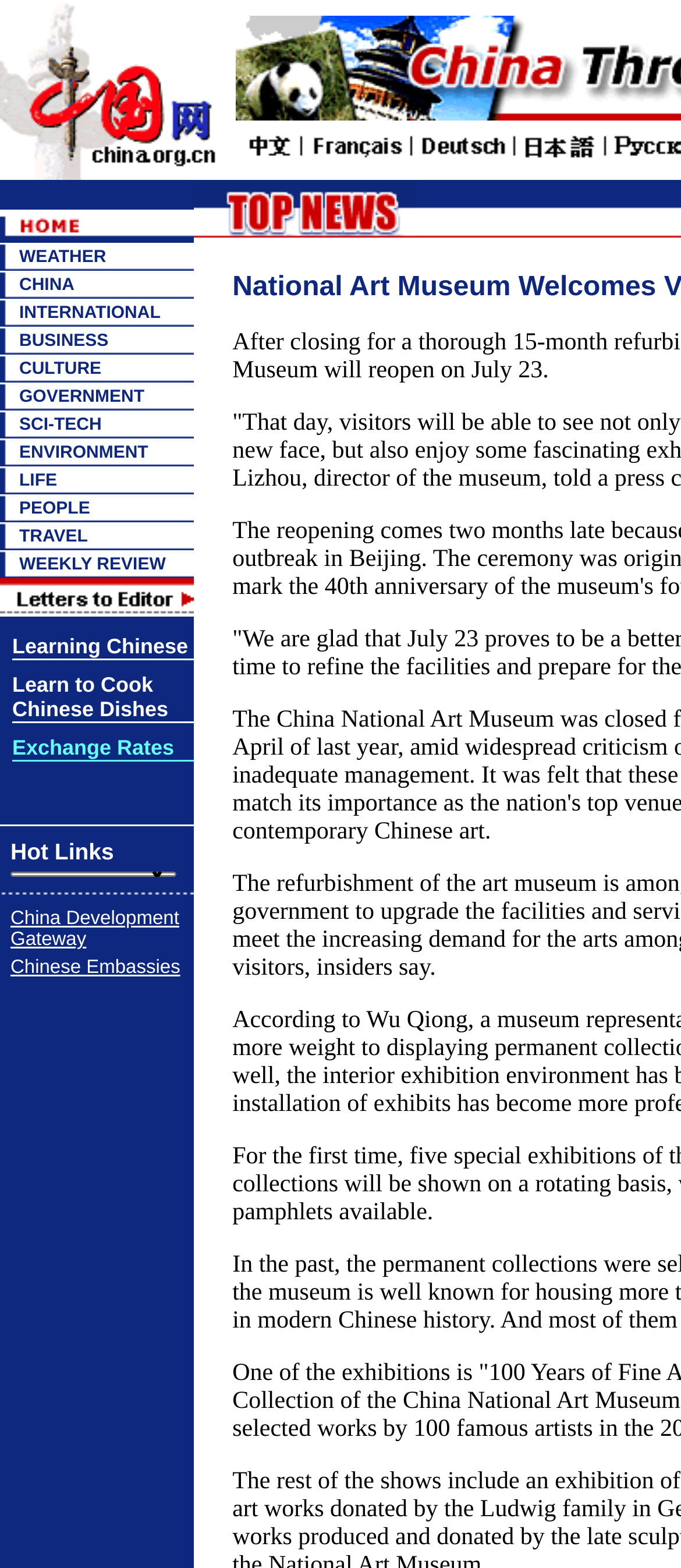Determine the bounding box coordinates of the region I should click to achieve the following instruction: "Click the CHINA link". Ensure the bounding box coordinates are four float numbers between 0 and 1, i.e., [left, top, right, bottom].

[0.028, 0.175, 0.109, 0.188]